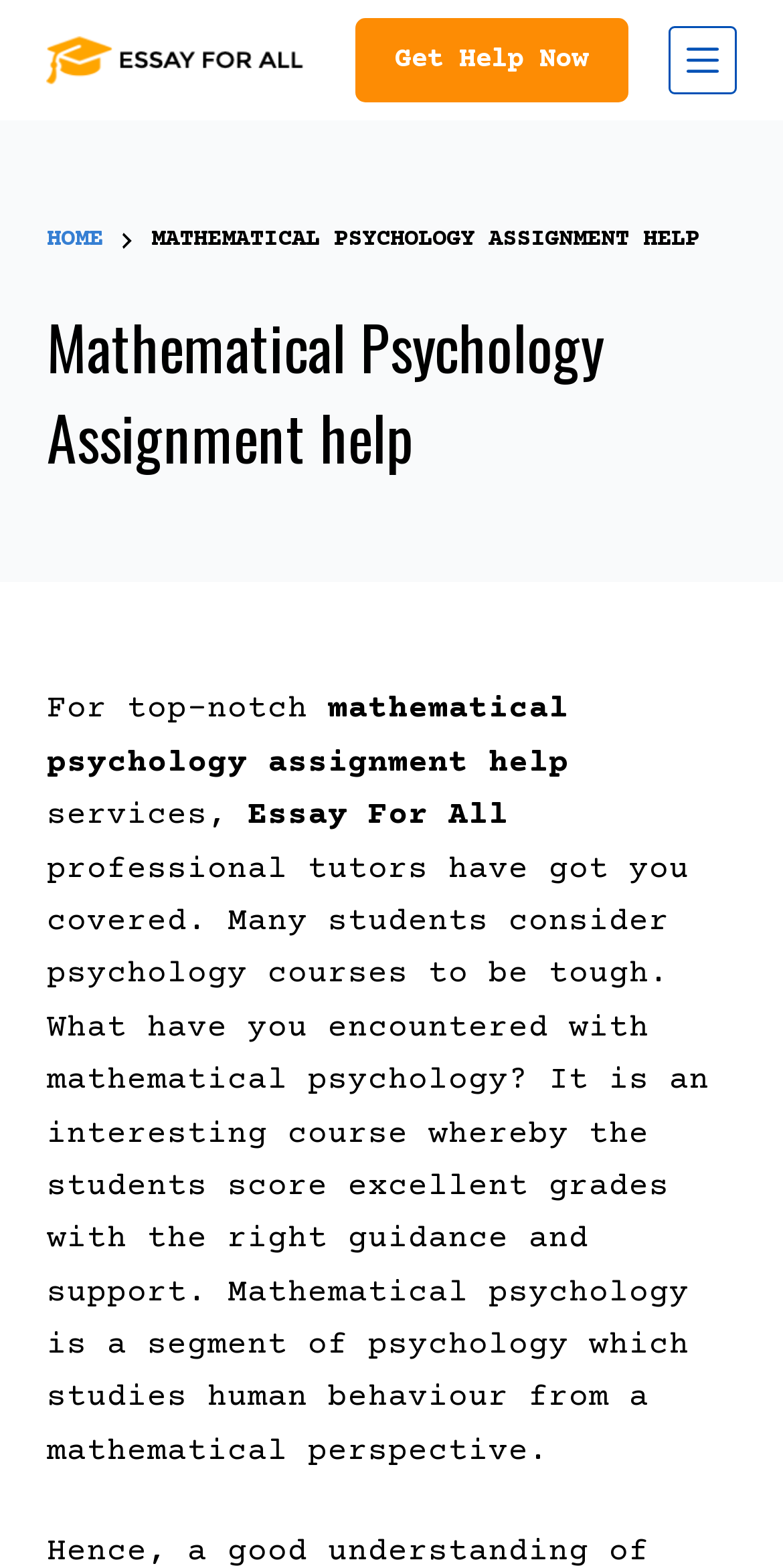What is the purpose of the 'Get Help Now' button?
Examine the screenshot and reply with a single word or phrase.

To get help with assignments